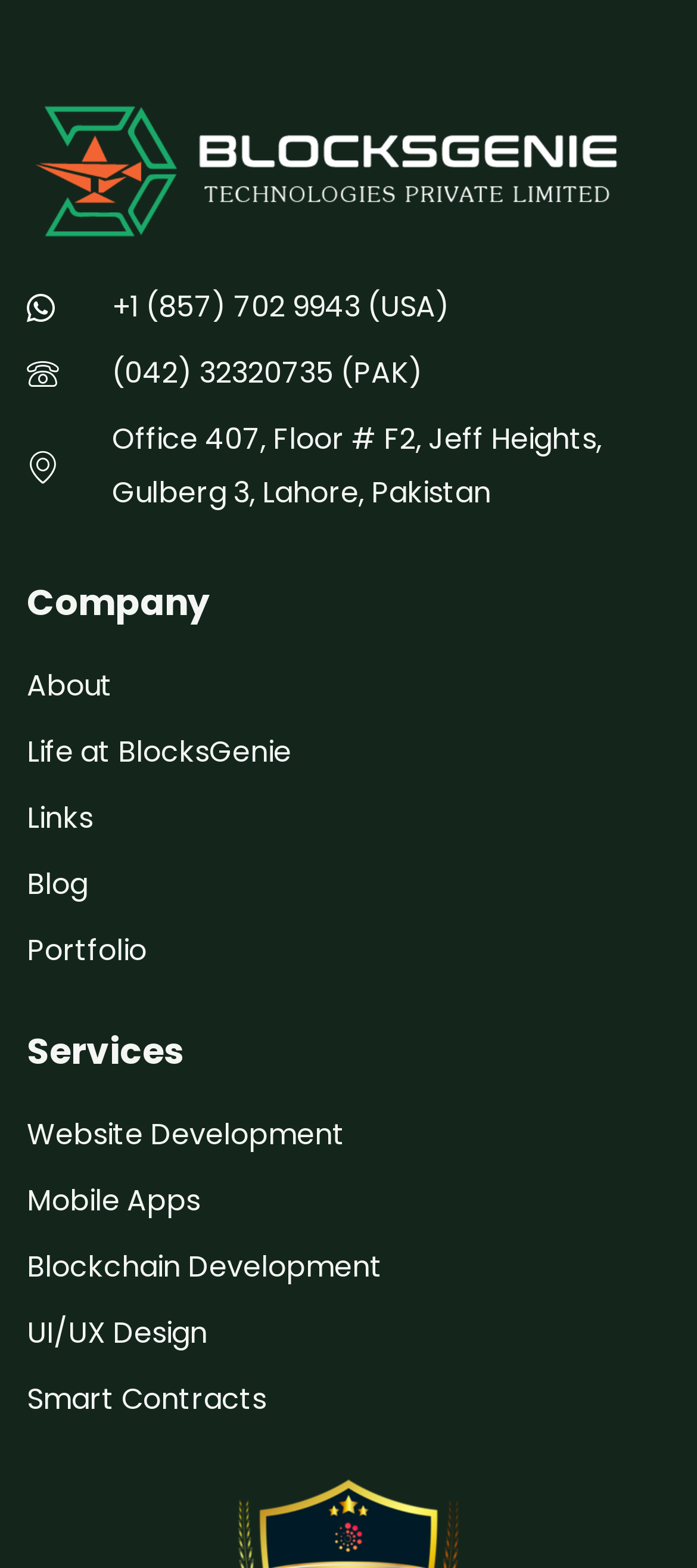Please provide the bounding box coordinates for the element that needs to be clicked to perform the following instruction: "view the portfolio". The coordinates should be given as four float numbers between 0 and 1, i.e., [left, top, right, bottom].

[0.038, 0.594, 0.962, 0.618]